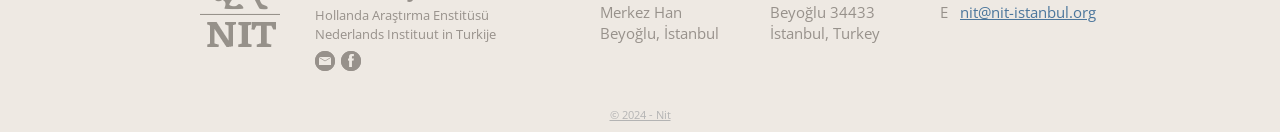Based on the image, provide a detailed response to the question:
What is the copyright year of the webpage?

The copyright year of the webpage can be found in the link element at the bottom of the webpage, which reads '© 2024 - Nit'.